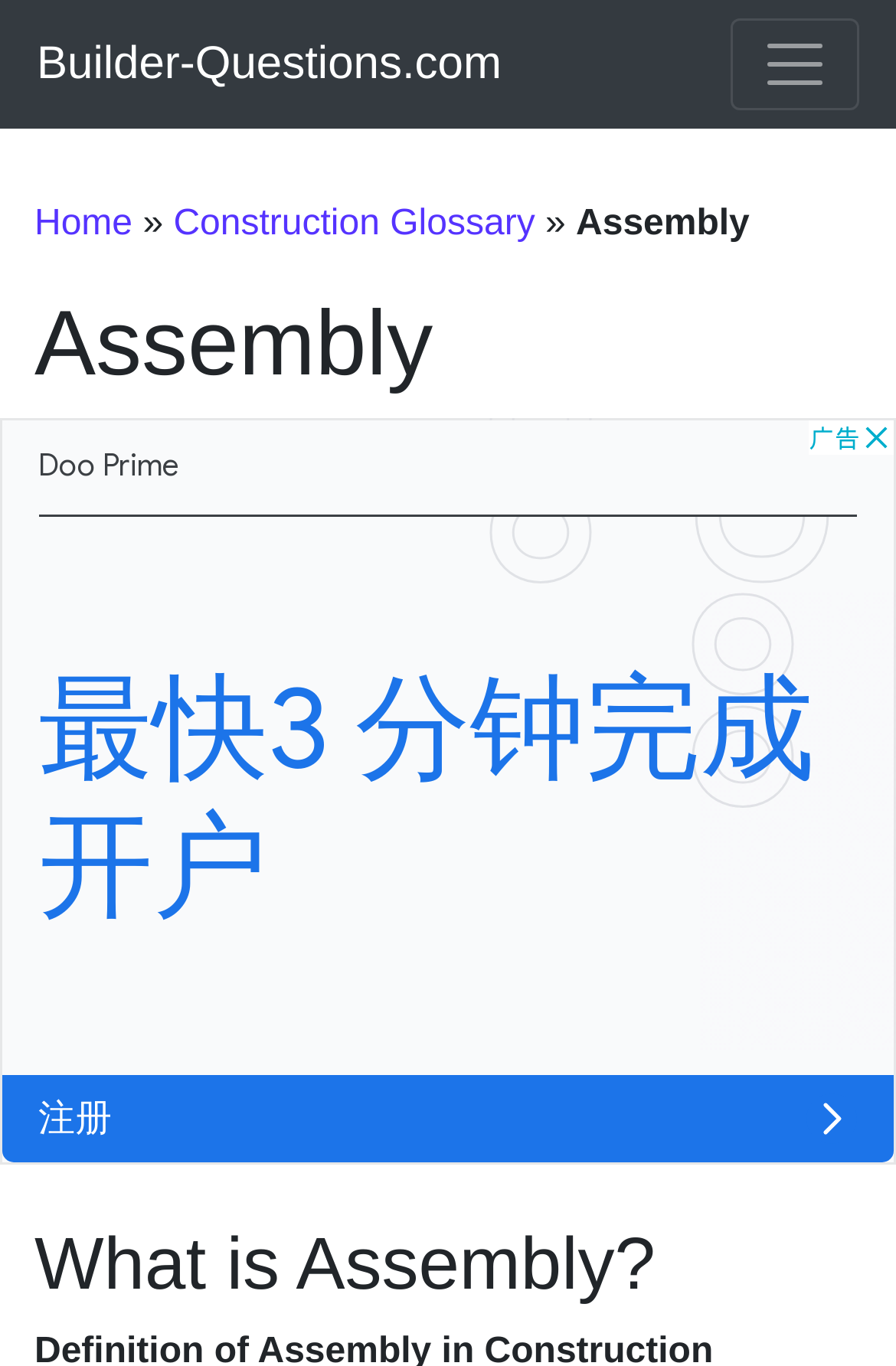Using the image as a reference, answer the following question in as much detail as possible:
What is the name of the website?

The name of the website can be found at the top left corner of the webpage, which is a link element with the text 'Builder-Questions.com'.